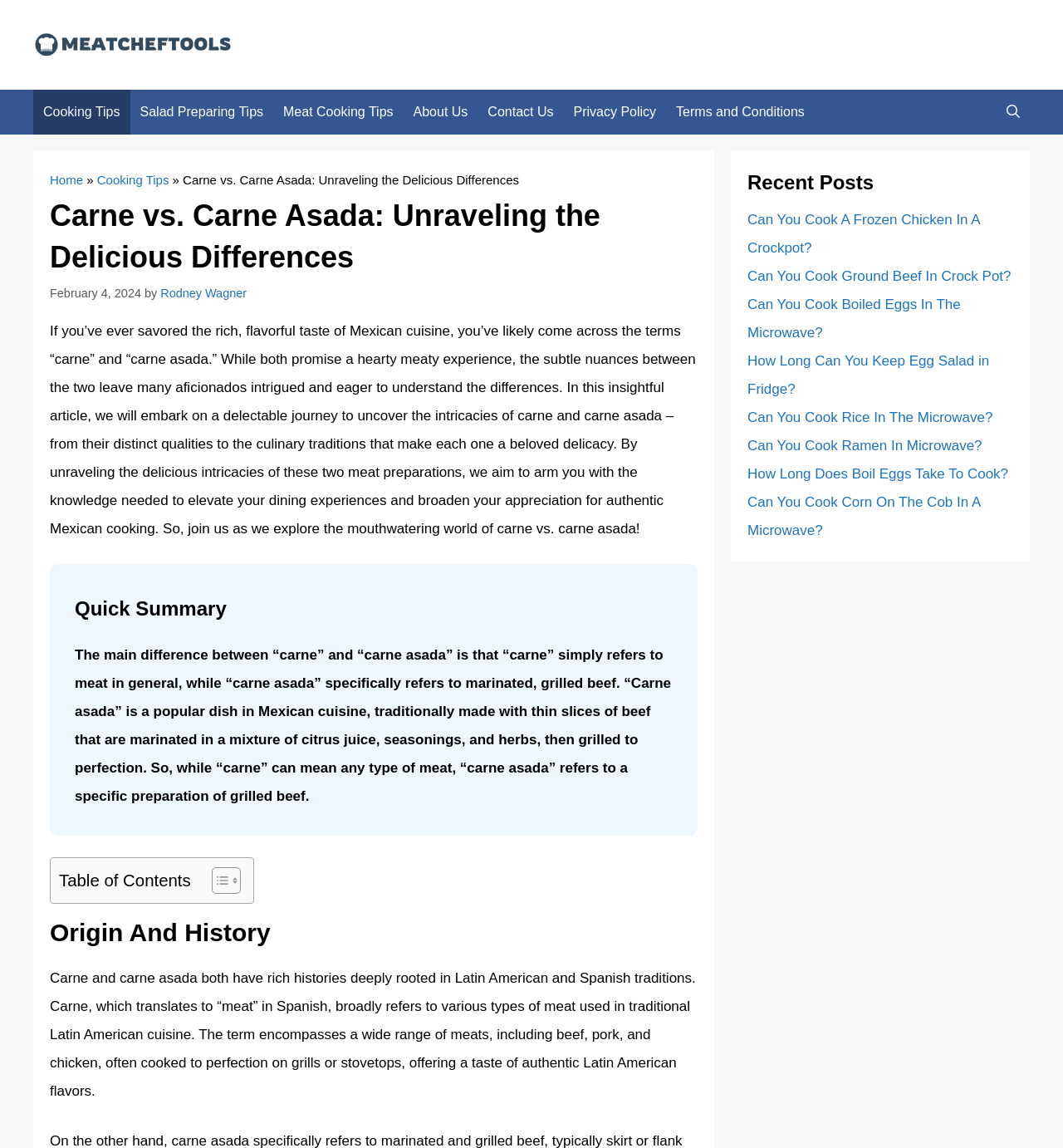Please identify the bounding box coordinates of the clickable region that I should interact with to perform the following instruction: "Learn about the 'Origin And History' of carne and carne asada". The coordinates should be expressed as four float numbers between 0 and 1, i.e., [left, top, right, bottom].

[0.047, 0.8, 0.656, 0.826]